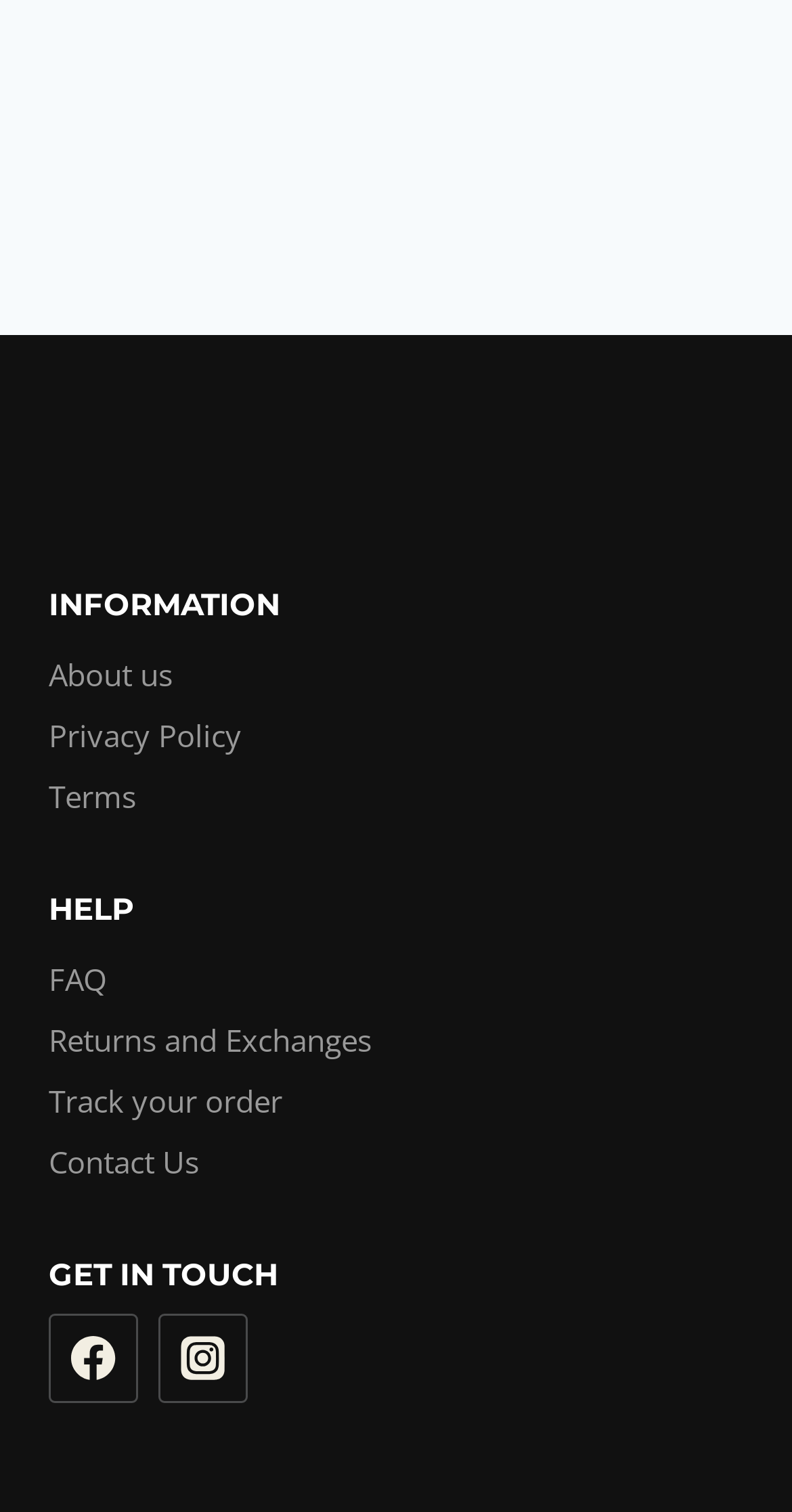Locate the bounding box of the UI element with the following description: "Privacy Policy".

[0.062, 0.466, 0.938, 0.507]